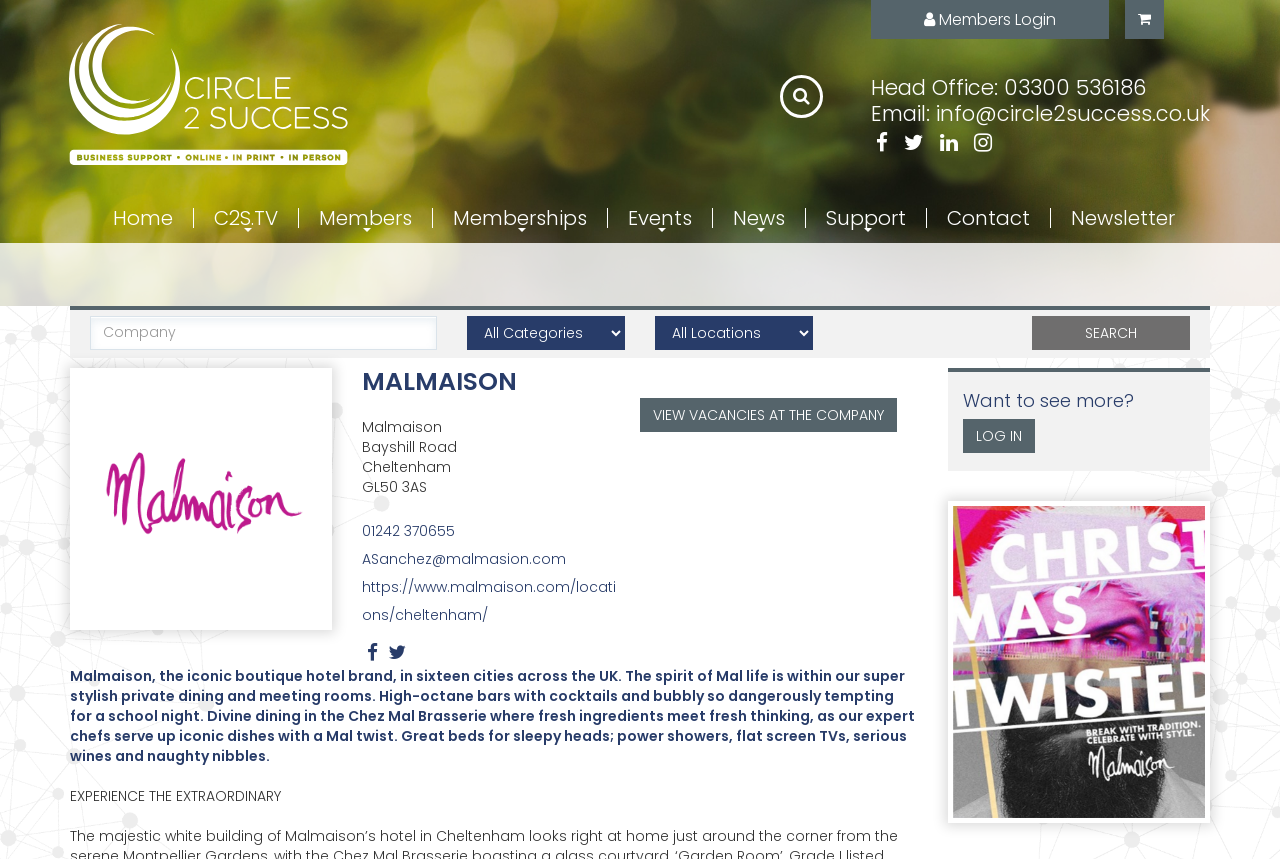Pinpoint the bounding box coordinates for the area that should be clicked to perform the following instruction: "Contact the head office".

[0.784, 0.085, 0.895, 0.119]